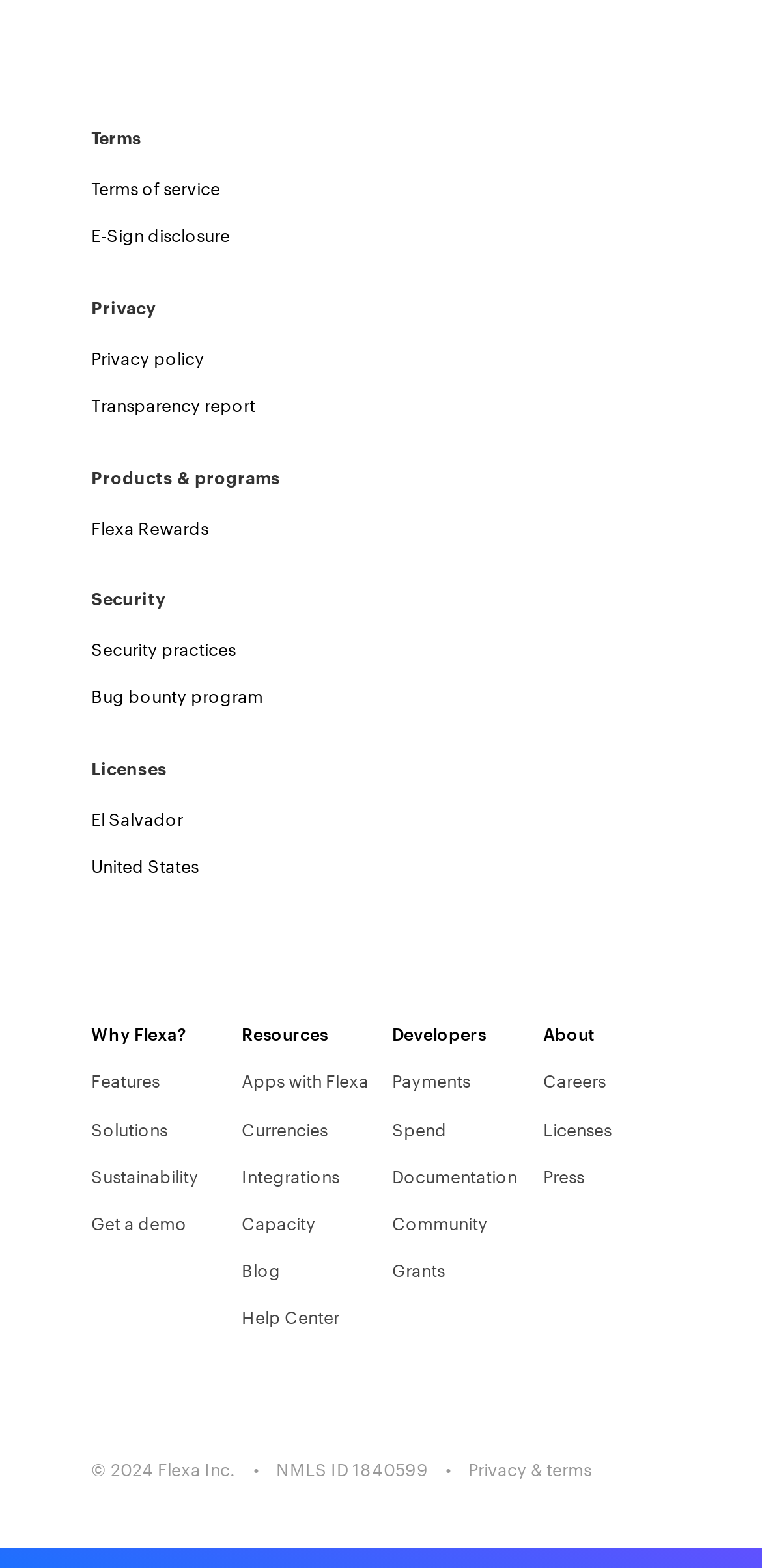Using the provided description: "Press", find the bounding box coordinates of the corresponding UI element. The output should be four float numbers between 0 and 1, in the format [left, top, right, bottom].

[0.712, 0.743, 0.766, 0.757]